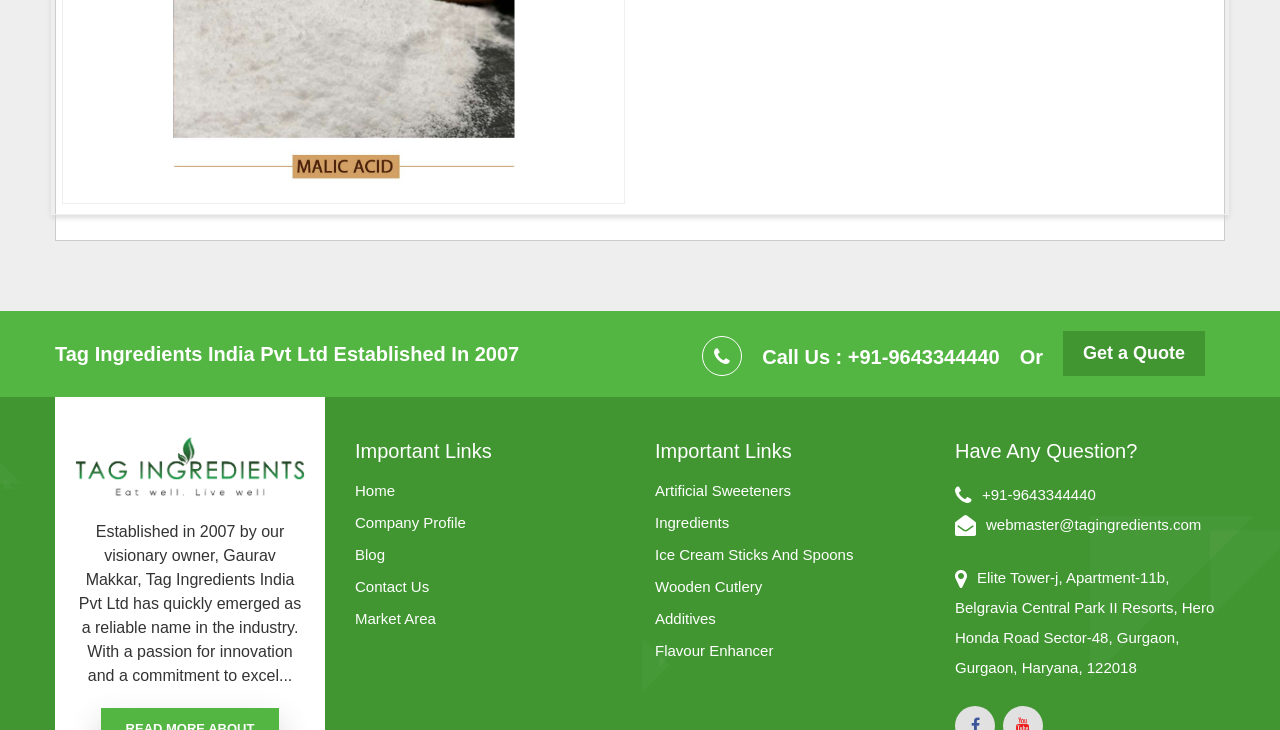Please determine the bounding box coordinates of the element to click in order to execute the following instruction: "Call us". The coordinates should be four float numbers between 0 and 1, specified as [left, top, right, bottom].

[0.549, 0.453, 0.781, 0.514]